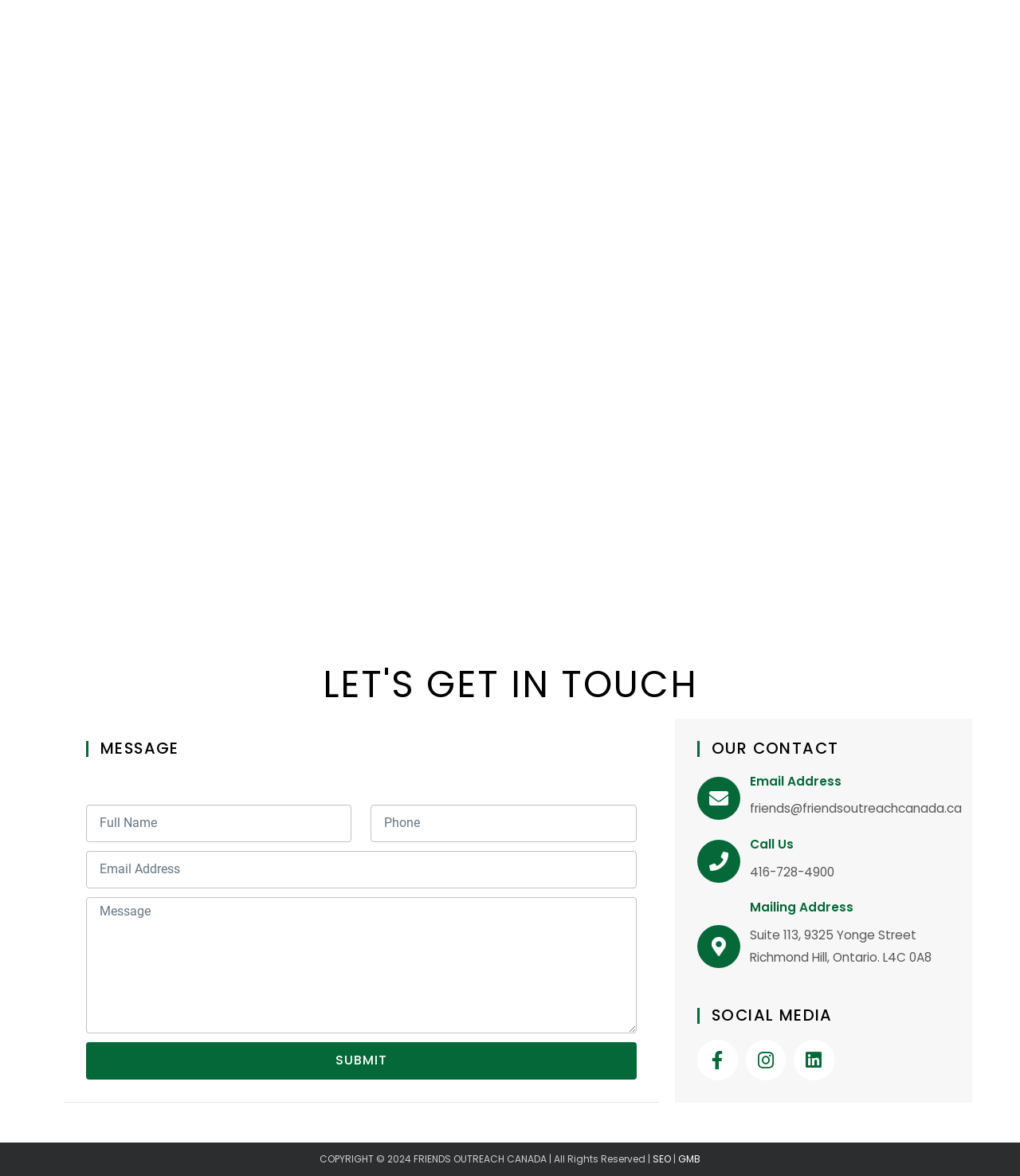Please specify the bounding box coordinates in the format (top-left x, top-left y, bottom-right x, bottom-right y), with all values as floating point numbers between 0 and 1. Identify the bounding box of the UI element described by: parent_node: Message name="form_fields[message]" placeholder="Message"

[0.084, 0.763, 0.624, 0.878]